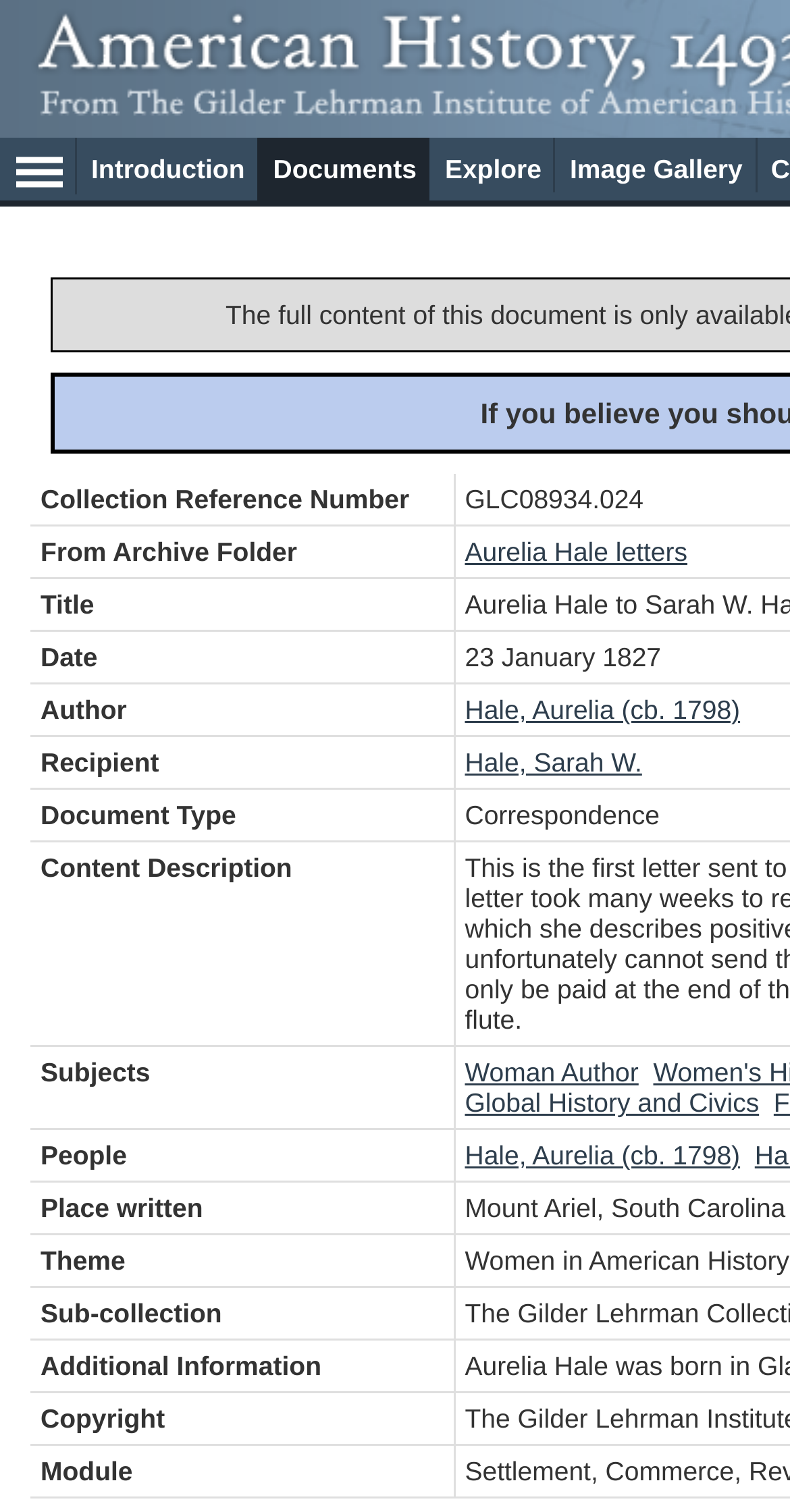Provide a short answer to the following question with just one word or phrase: How many grid cells are there in the table?

15